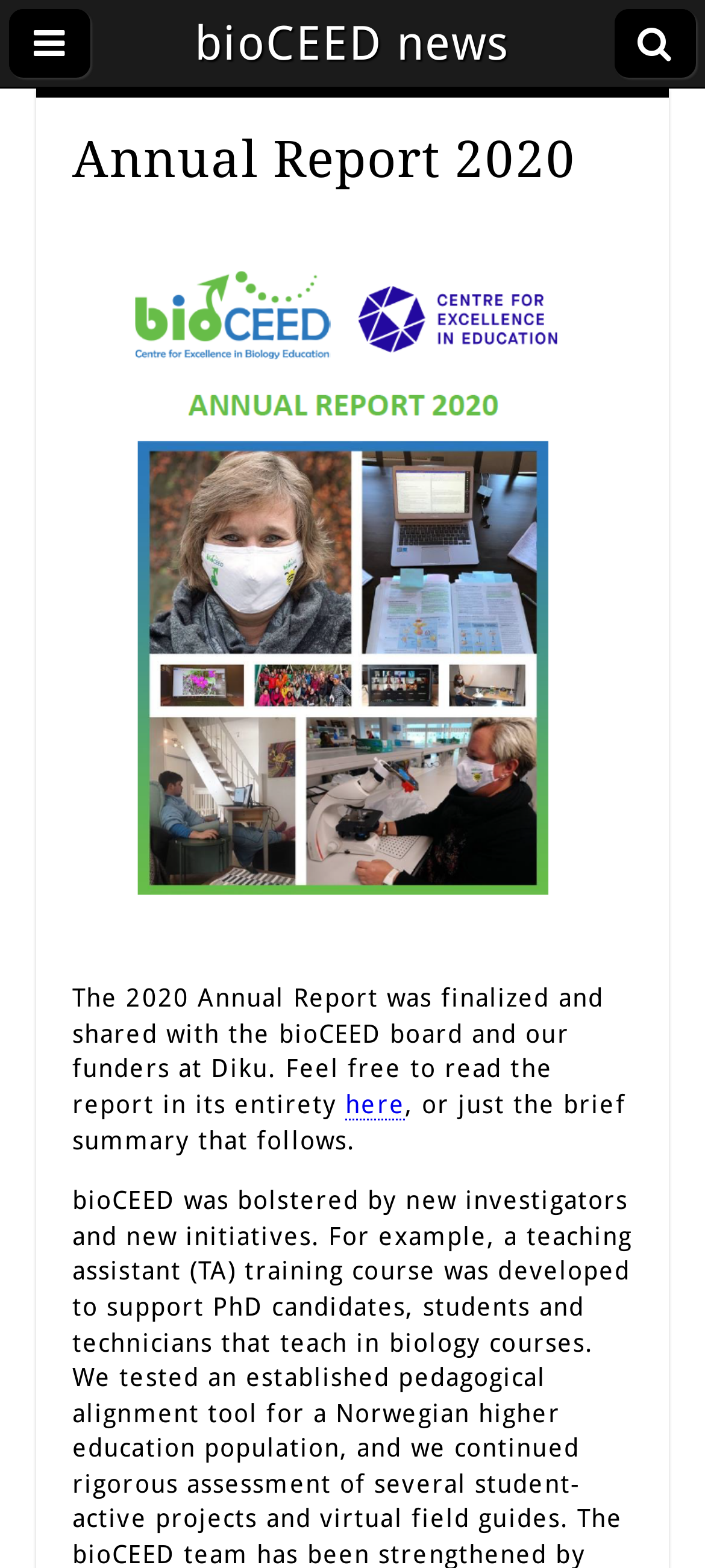Given the element description "bioCEED news" in the screenshot, predict the bounding box coordinates of that UI element.

[0.026, 0.006, 0.974, 0.05]